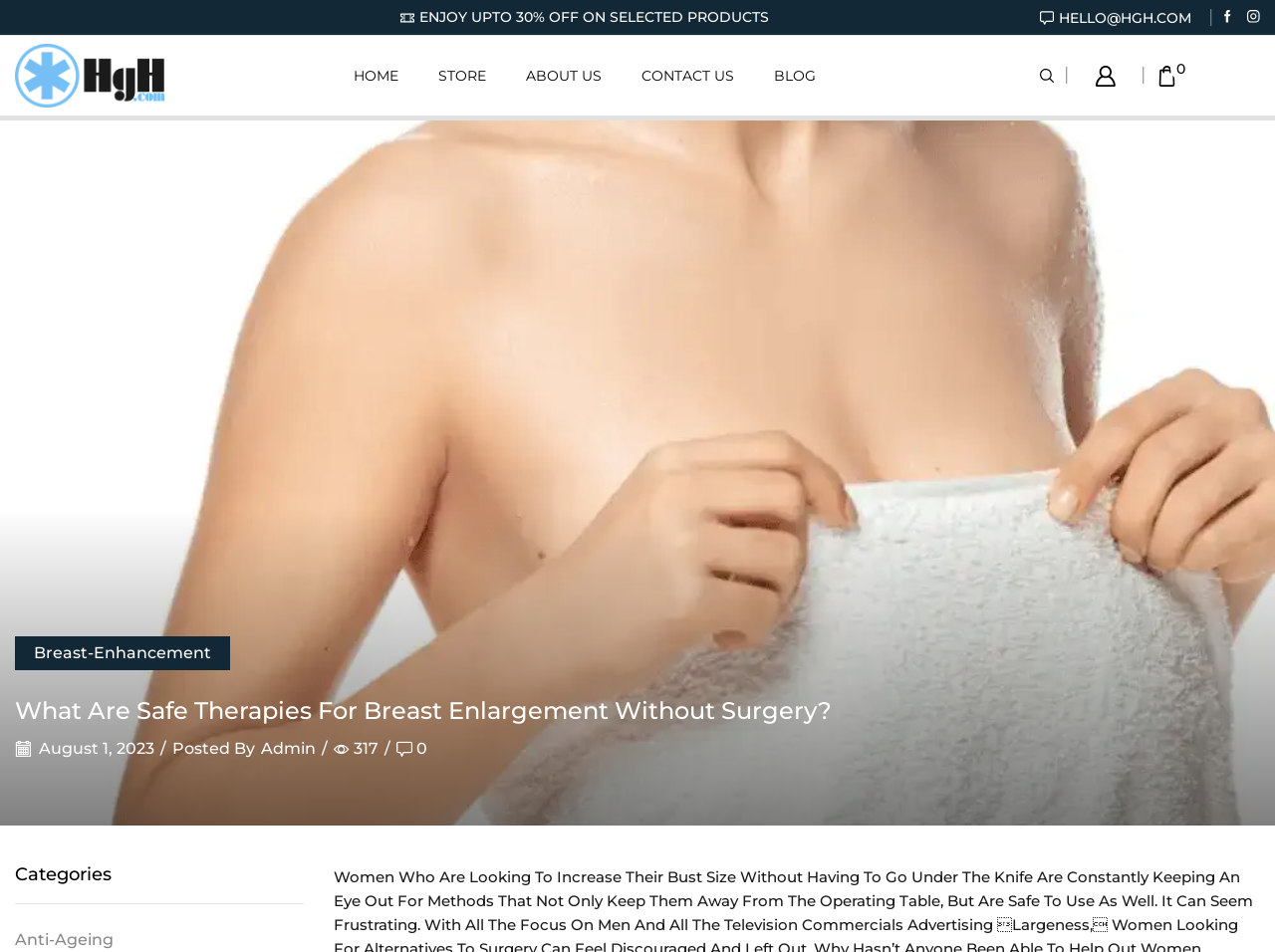Please find the bounding box for the UI component described as follows: "Store".

[0.328, 0.05, 0.397, 0.109]